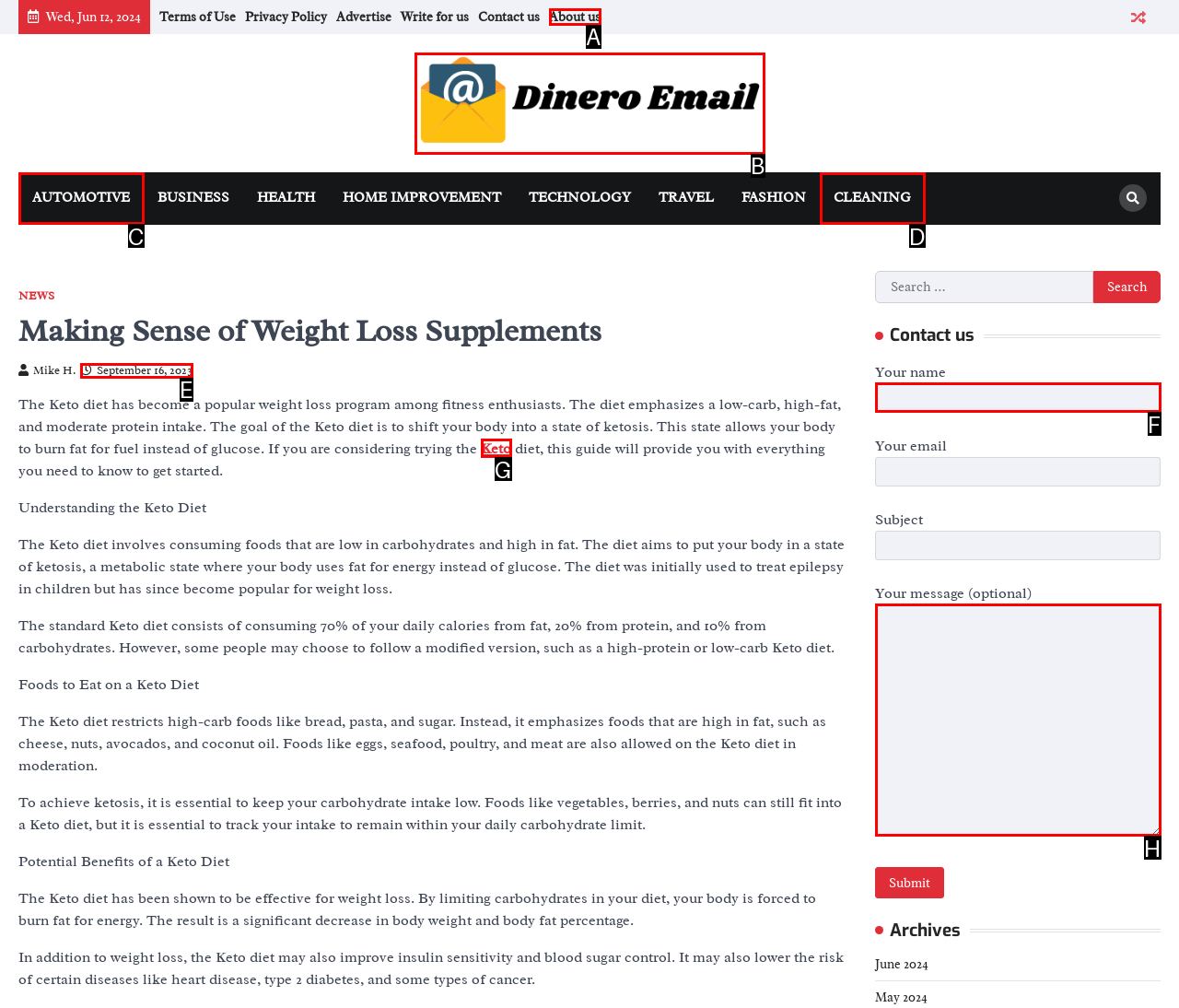Determine the option that aligns with this description: alt="Dinero Email"
Reply with the option's letter directly.

B